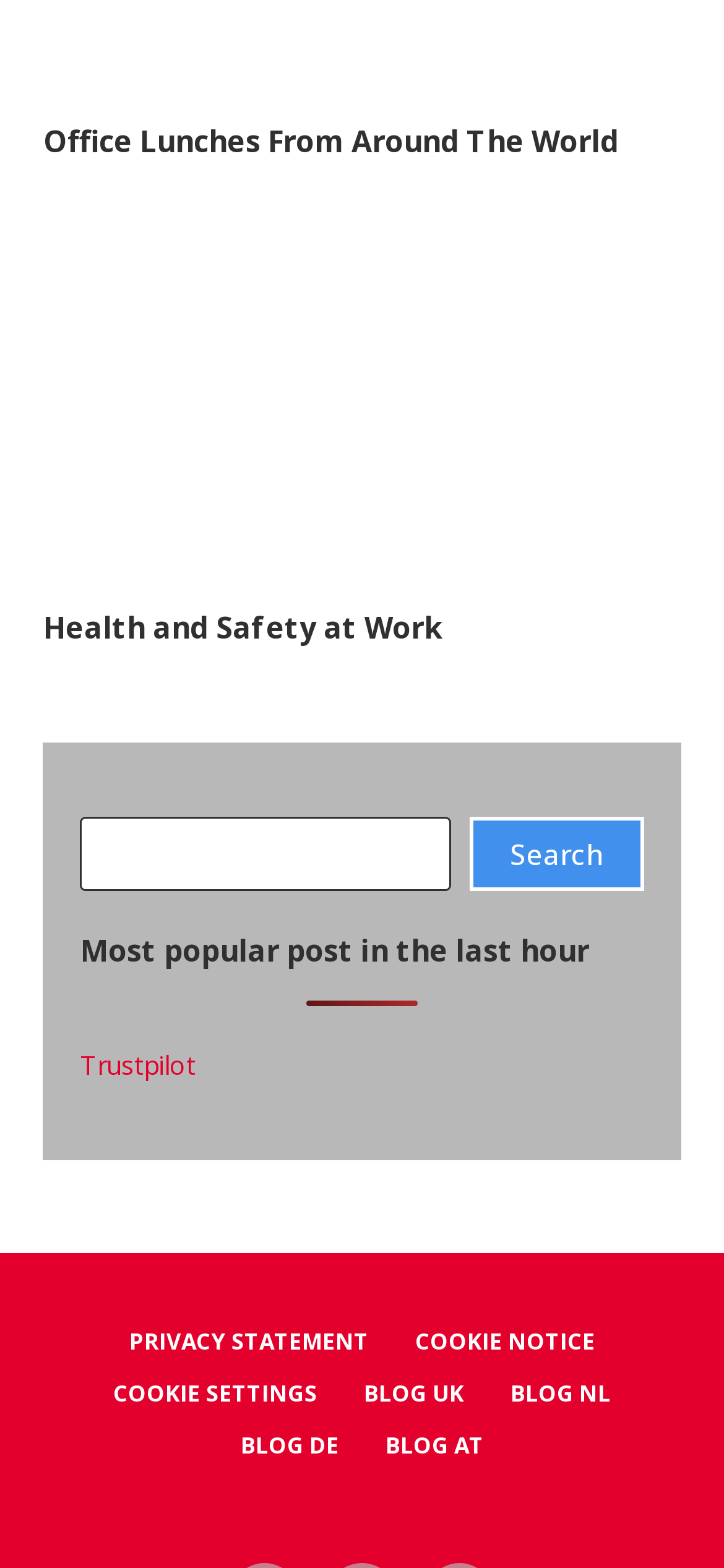Determine the bounding box coordinates of the area to click in order to meet this instruction: "Visit the Trustpilot page".

[0.111, 0.668, 0.27, 0.69]